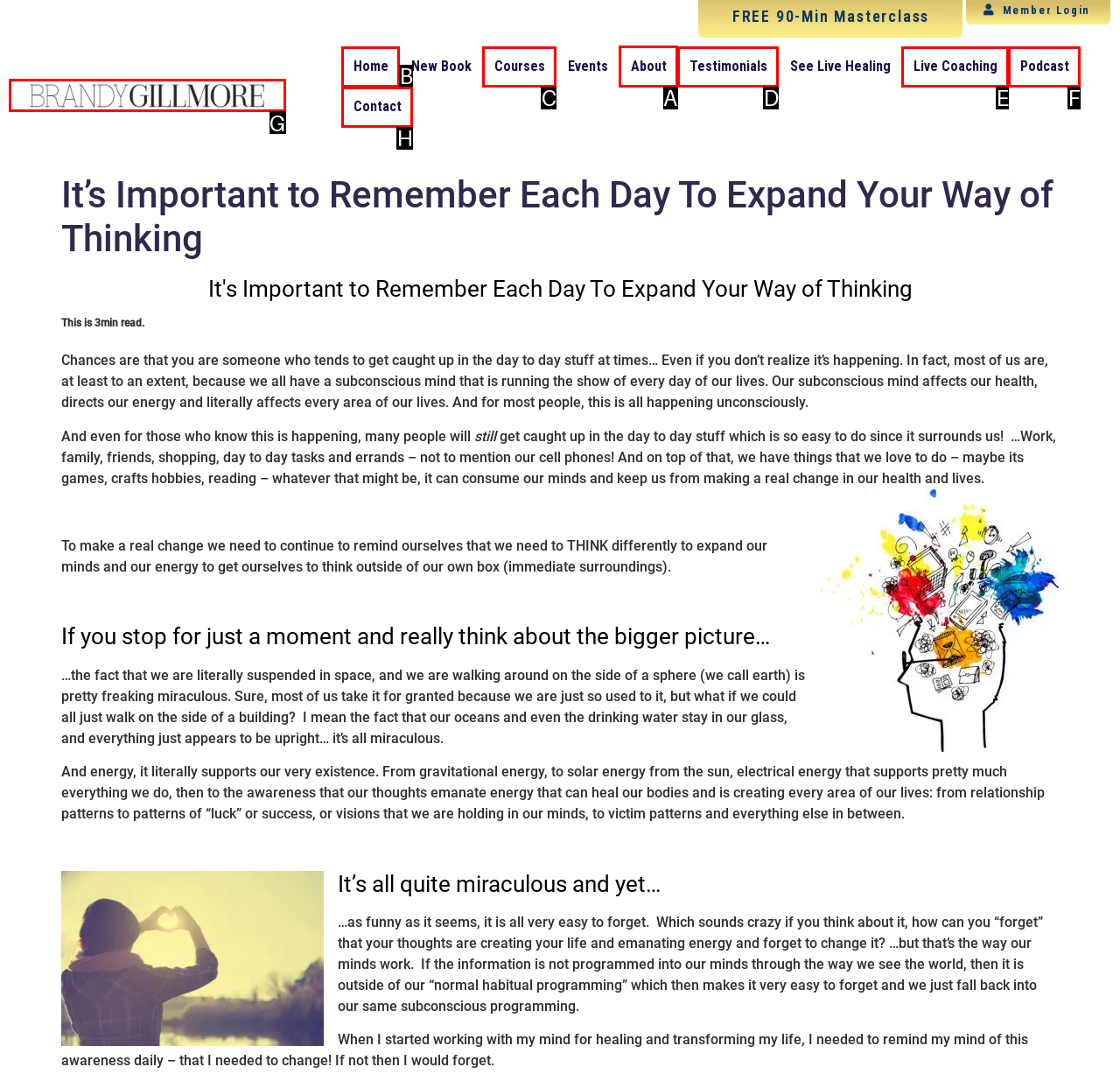Select the proper HTML element to perform the given task: Click the 'About' link Answer with the corresponding letter from the provided choices.

A